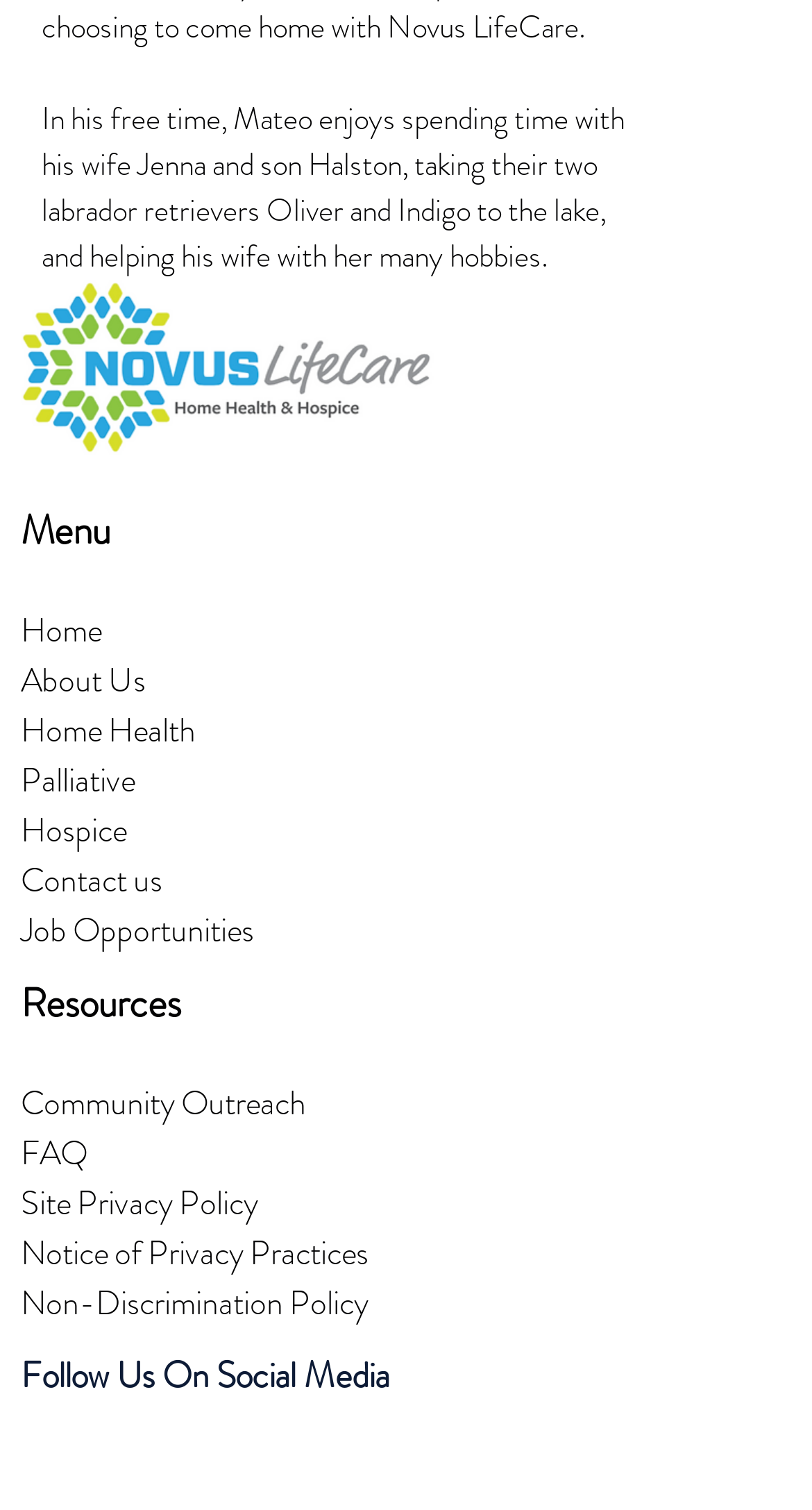Answer this question in one word or a short phrase: What is the last link in the menu?

Non-Discrimination Policy